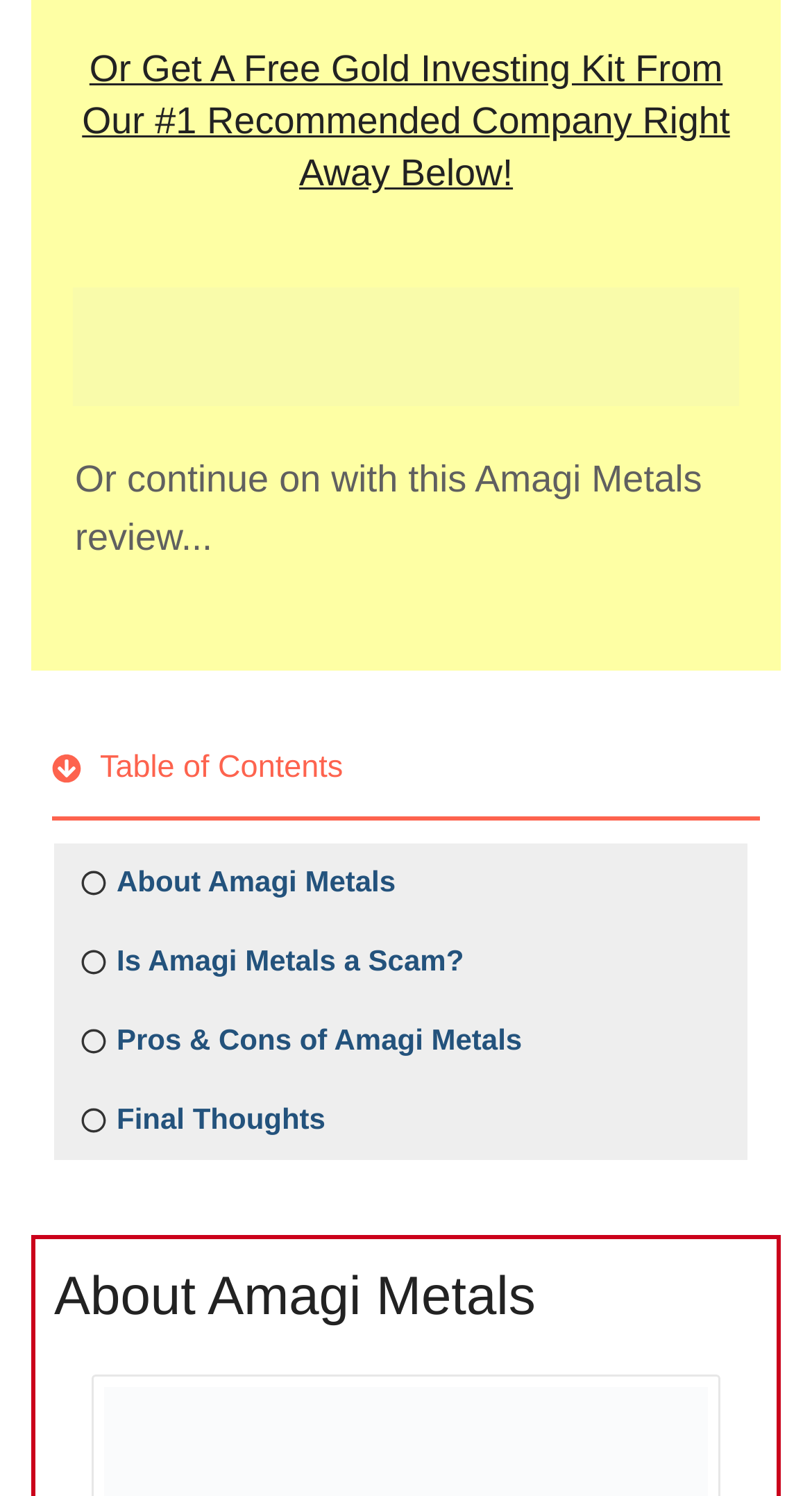What is the recommended company for gold investing?
Answer the question based on the image using a single word or a brief phrase.

Not mentioned